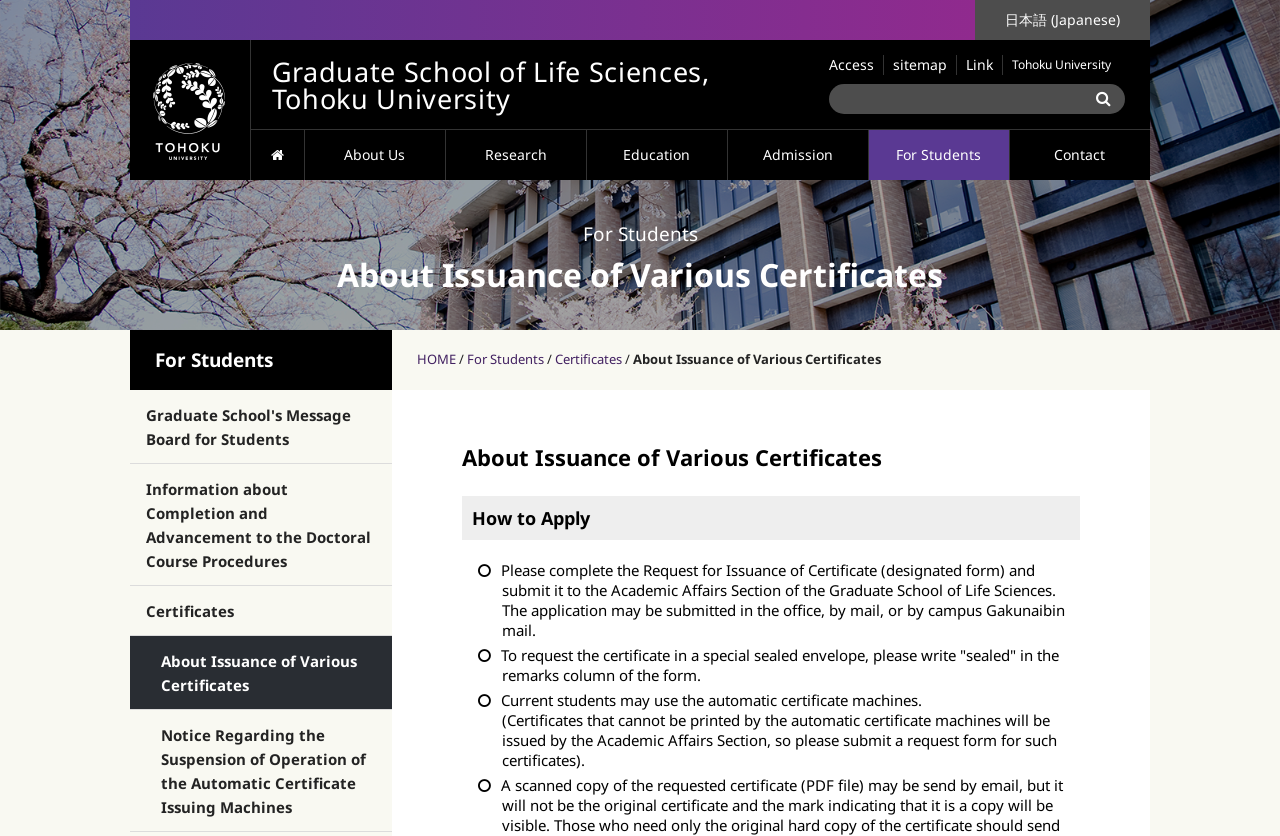Identify the bounding box coordinates necessary to click and complete the given instruction: "Switch to Japanese language".

[0.762, 0.0, 0.898, 0.048]